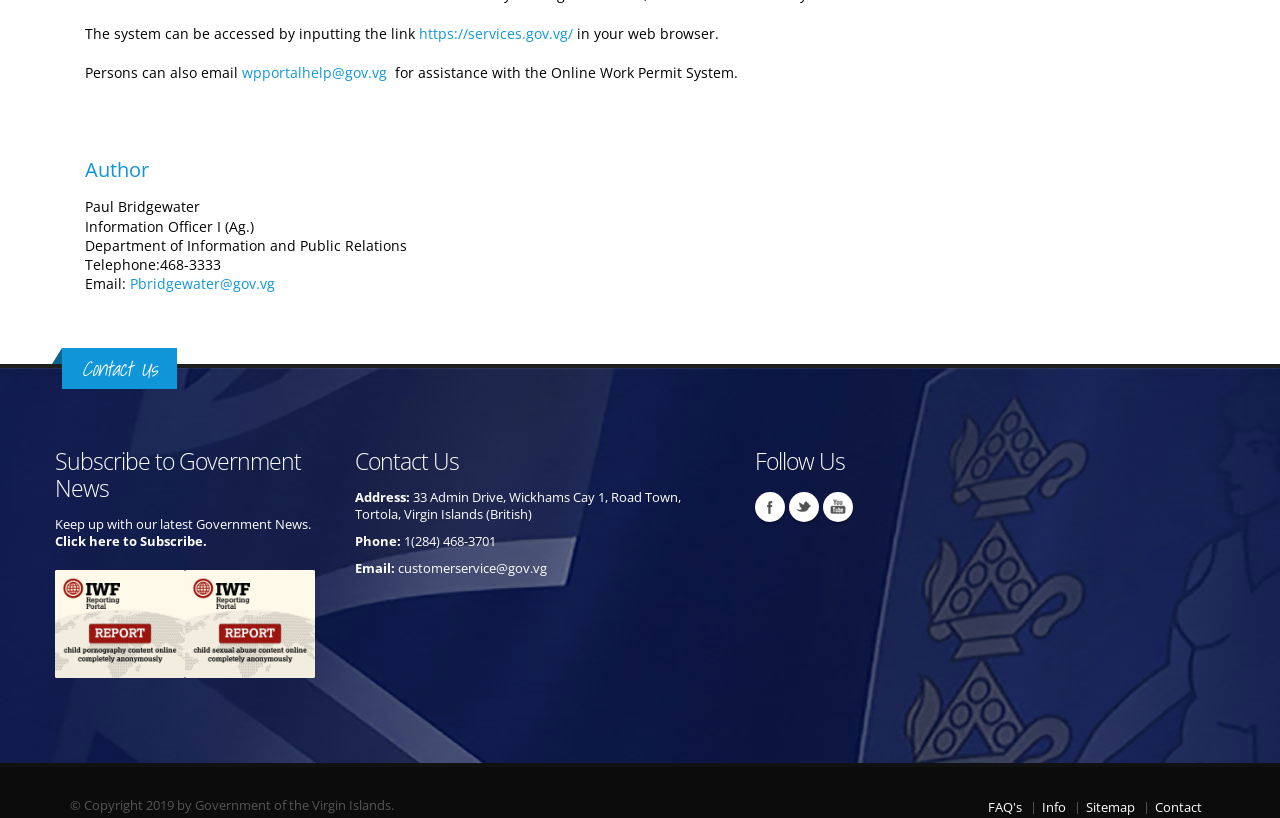Using the given description, provide the bounding box coordinates formatted as (top-left x, top-left y, bottom-right x, bottom-right y), with all values being floating point numbers between 0 and 1. Description: Twitter

[0.616, 0.601, 0.64, 0.638]